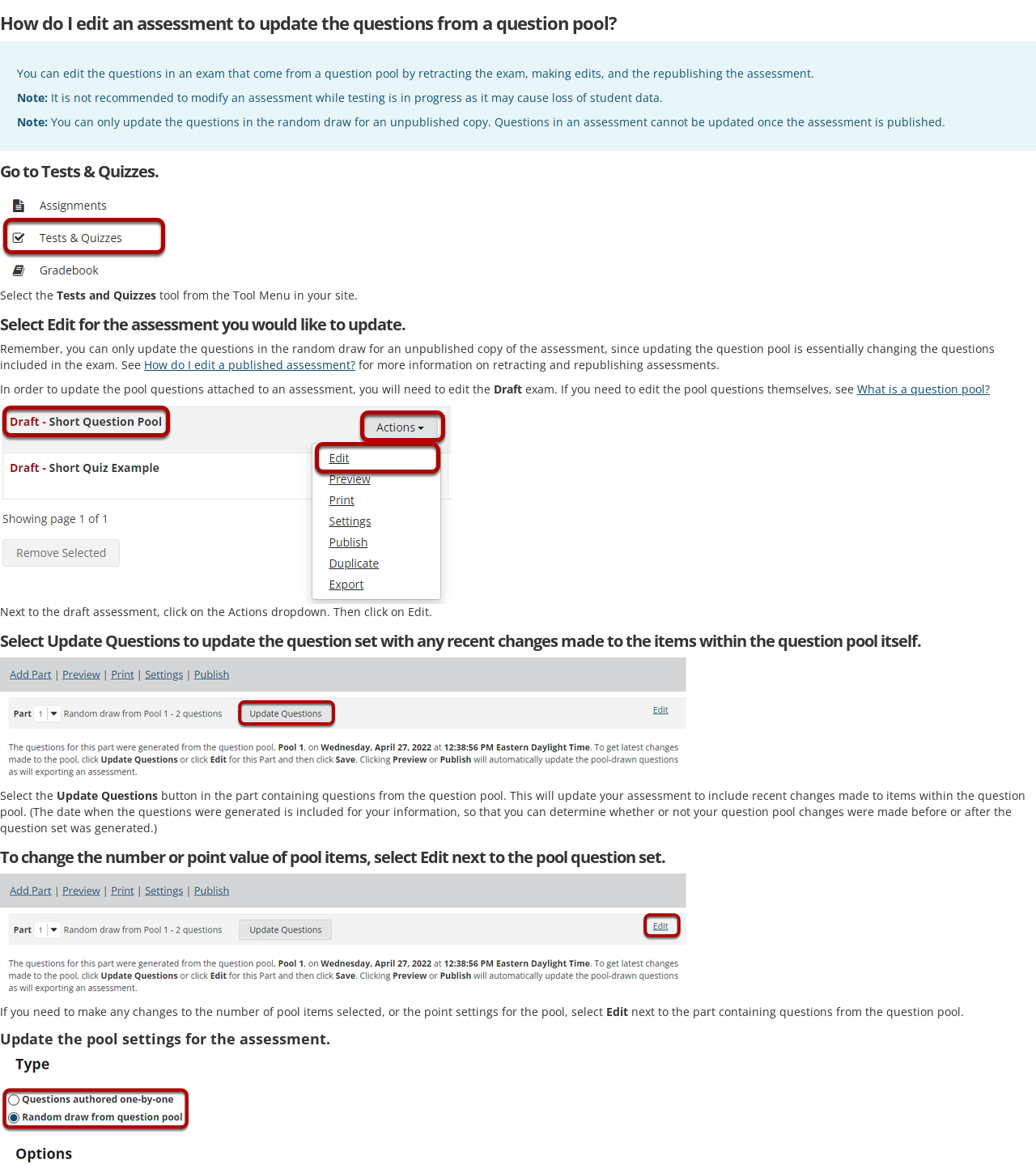Where can you select the assessment to update?
Kindly offer a comprehensive and detailed response to the question.

The webpage instructs to go to the Tests & Quizzes tool from the Tool Menu in your site, and then select the assessment you would like to update.